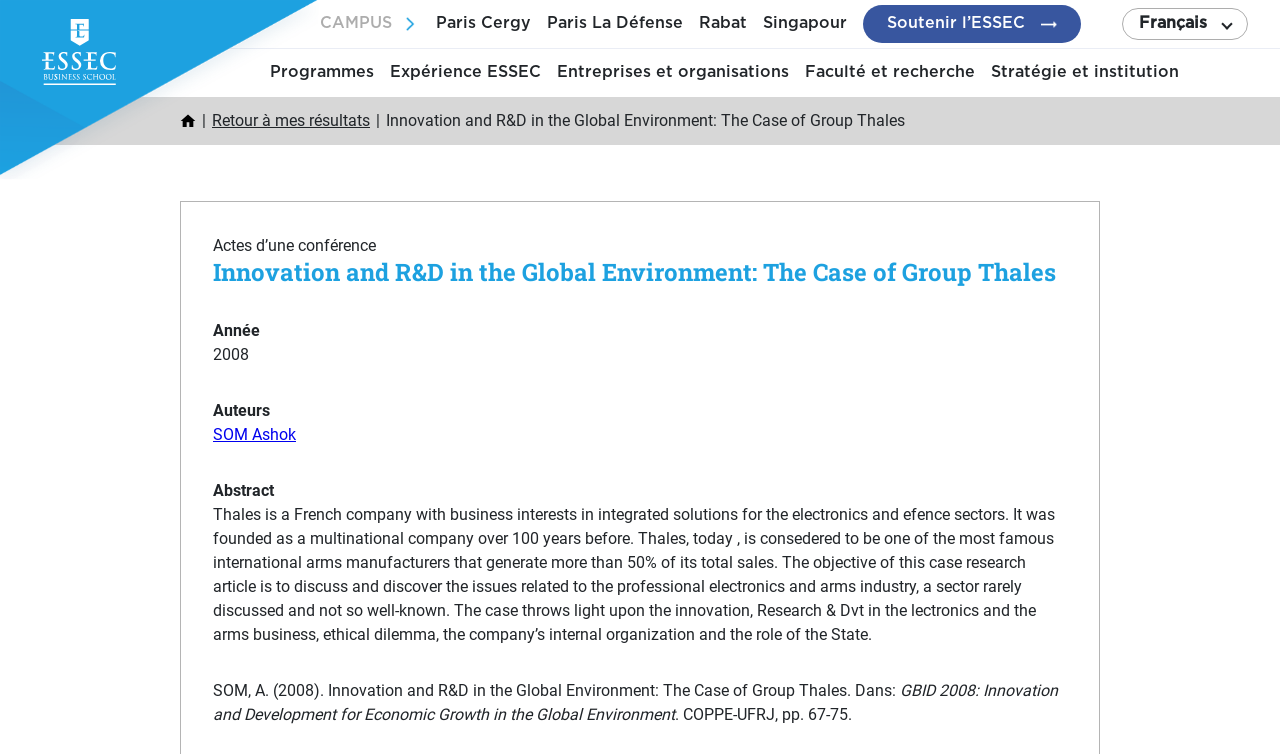Point out the bounding box coordinates of the section to click in order to follow this instruction: "Read the abstract of the case research article".

[0.166, 0.669, 0.824, 0.854]